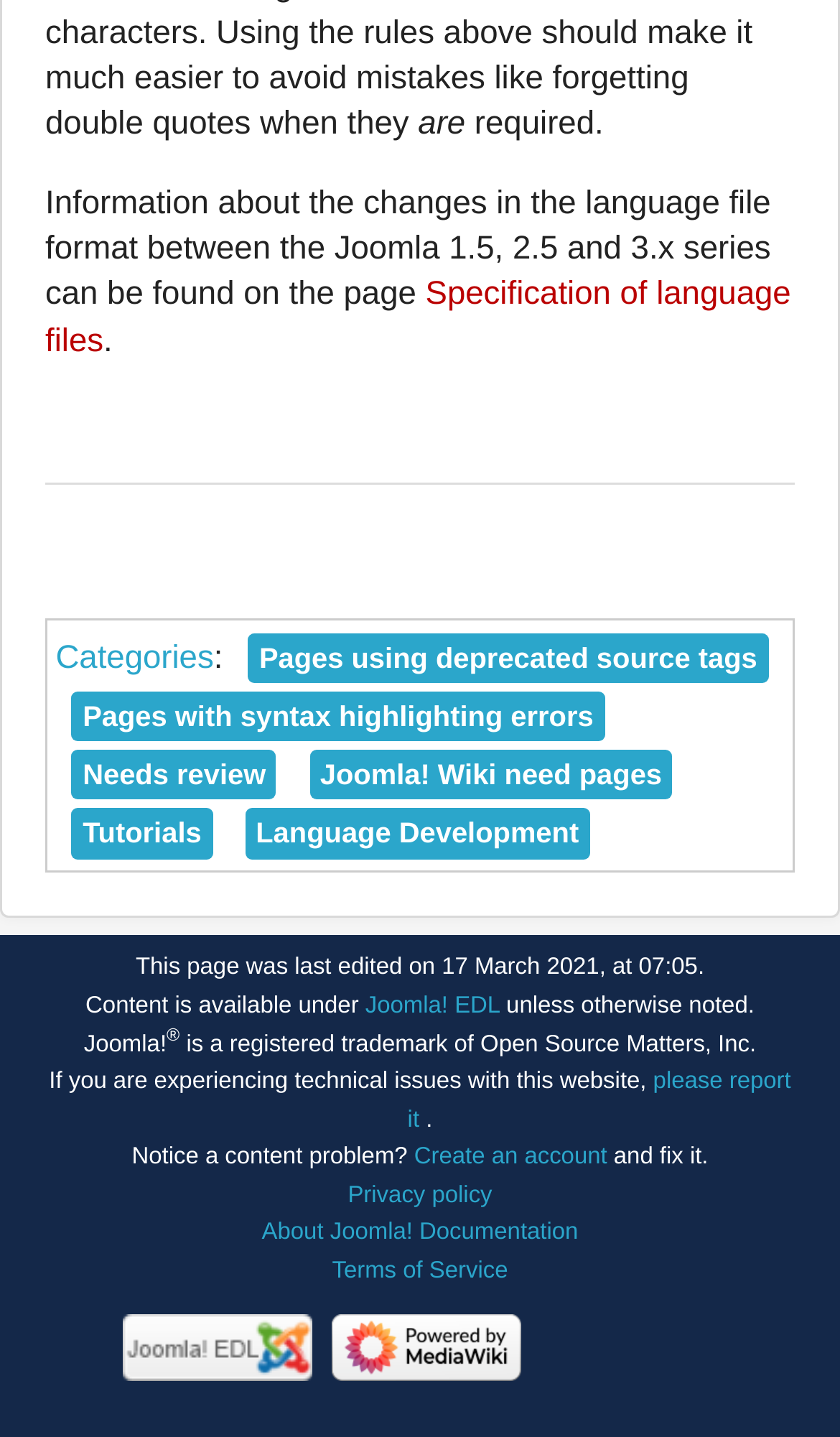Please determine the bounding box coordinates of the element's region to click for the following instruction: "Create an account".

[0.493, 0.796, 0.723, 0.814]